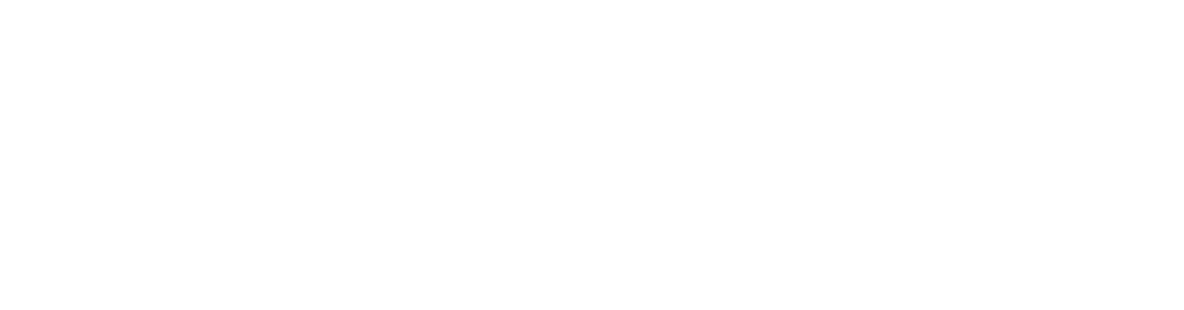Please answer the following question using a single word or phrase: 
What is the rental yield of the property?

6%